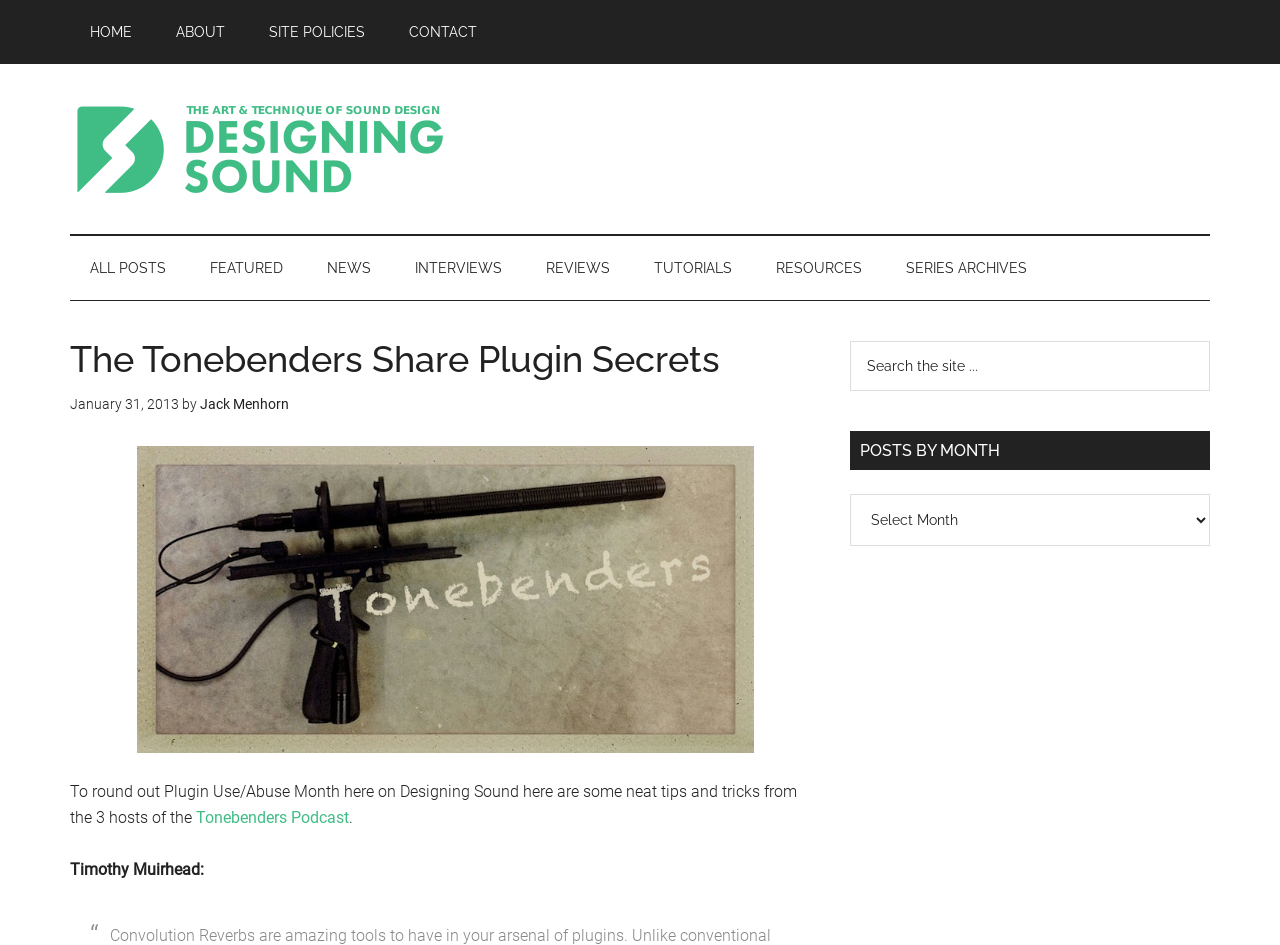Please determine the bounding box coordinates of the section I need to click to accomplish this instruction: "select a month from posts by month".

[0.664, 0.523, 0.945, 0.578]